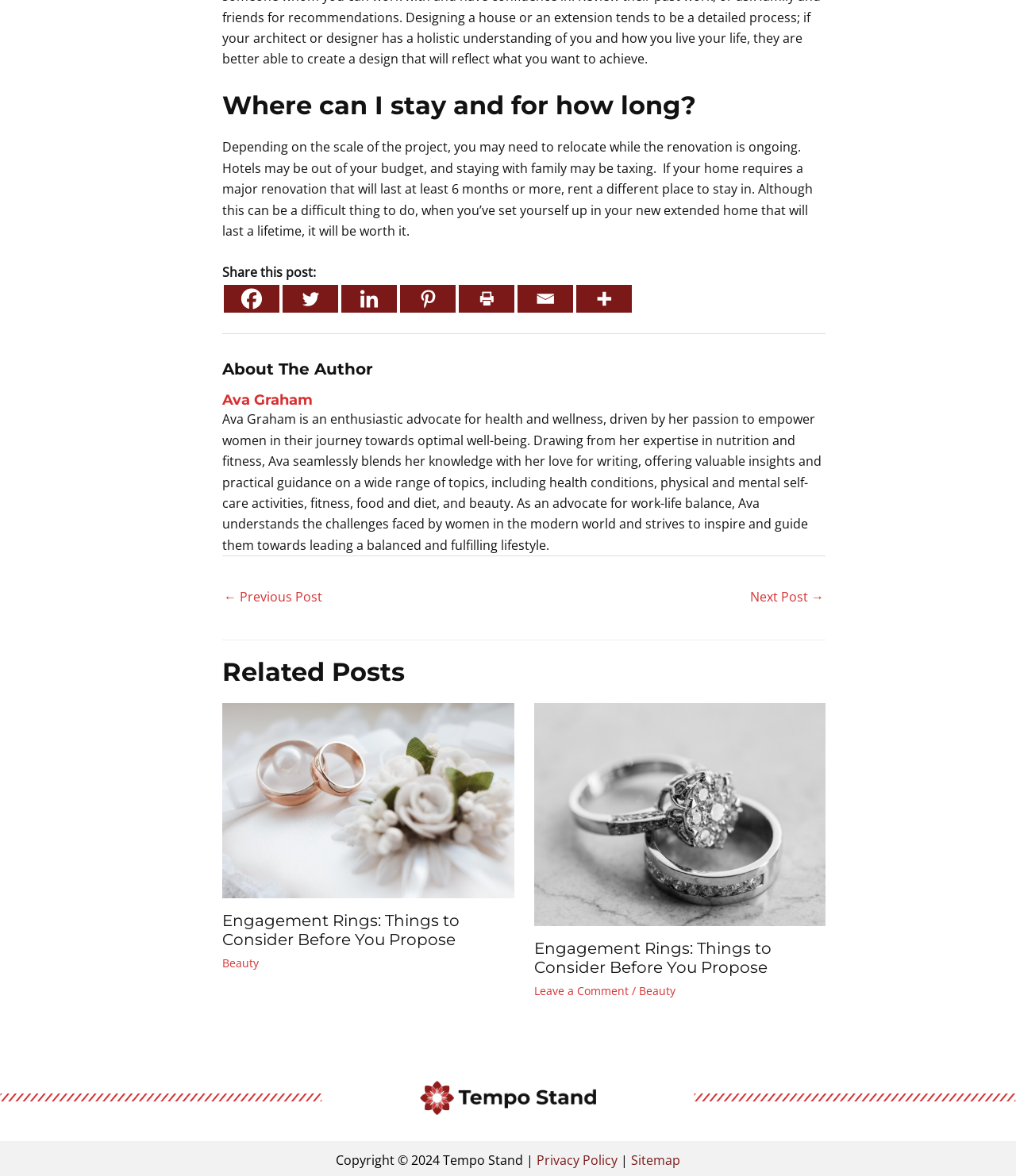What is the purpose of the links at the bottom of the page?
Refer to the screenshot and deliver a thorough answer to the question presented.

The links at the bottom of the page, including 'Privacy Policy' and 'Sitemap', serve a navigational purpose, while the 'Copyright © 2024' text indicates the copyright information of the website.